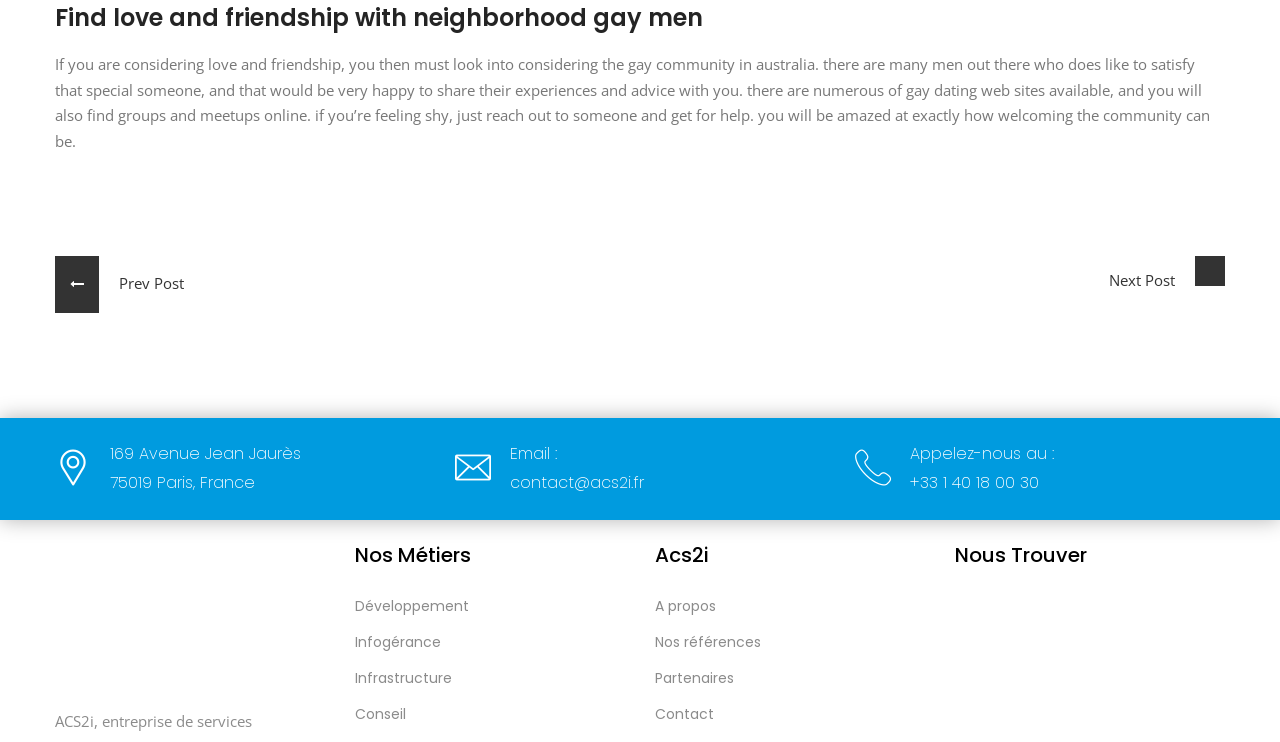How many links are there under 'Nos Métiers'?
Answer the question with a single word or phrase, referring to the image.

4